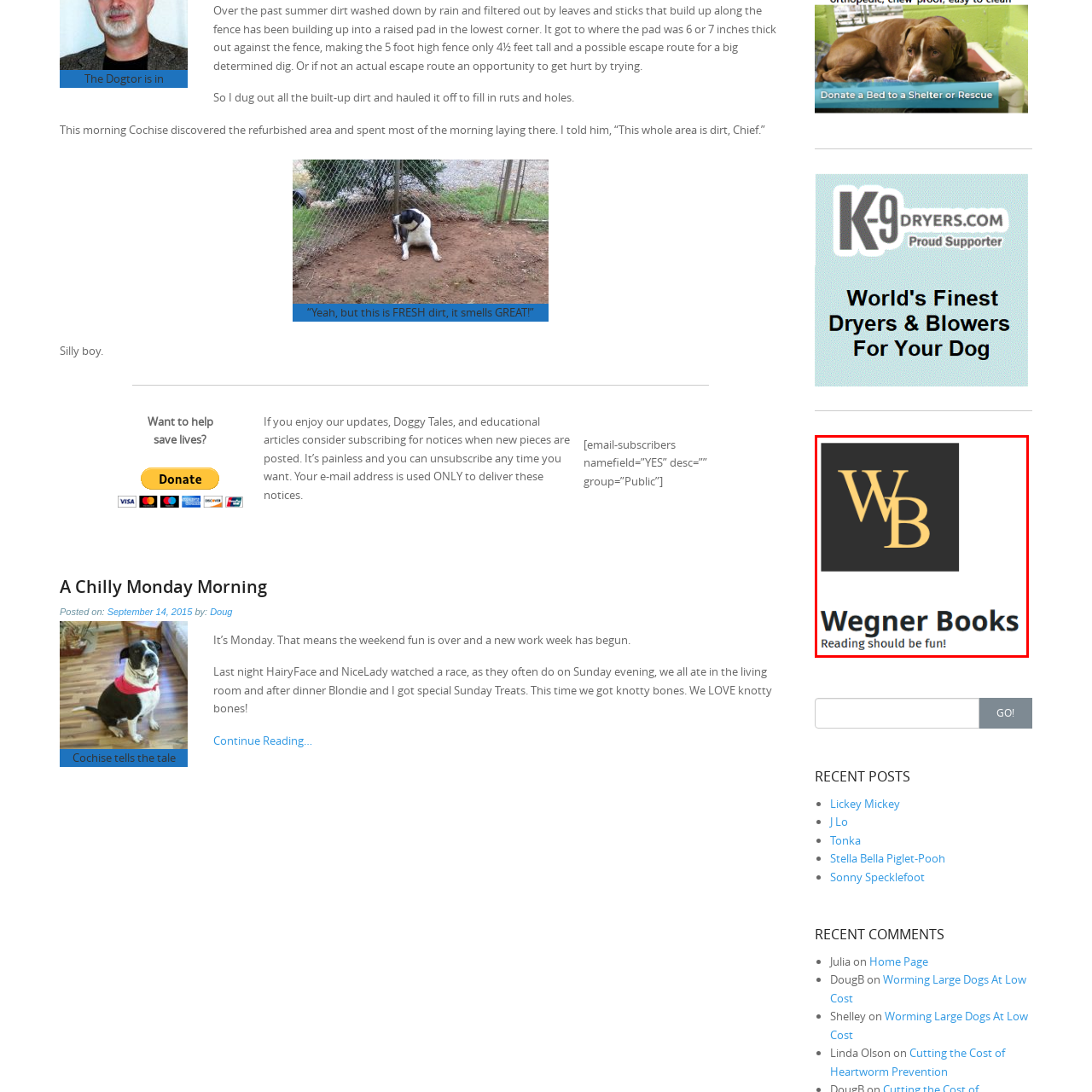Examine the contents within the red bounding box and respond with a single word or phrase: What is the name of the company?

Wegner Books